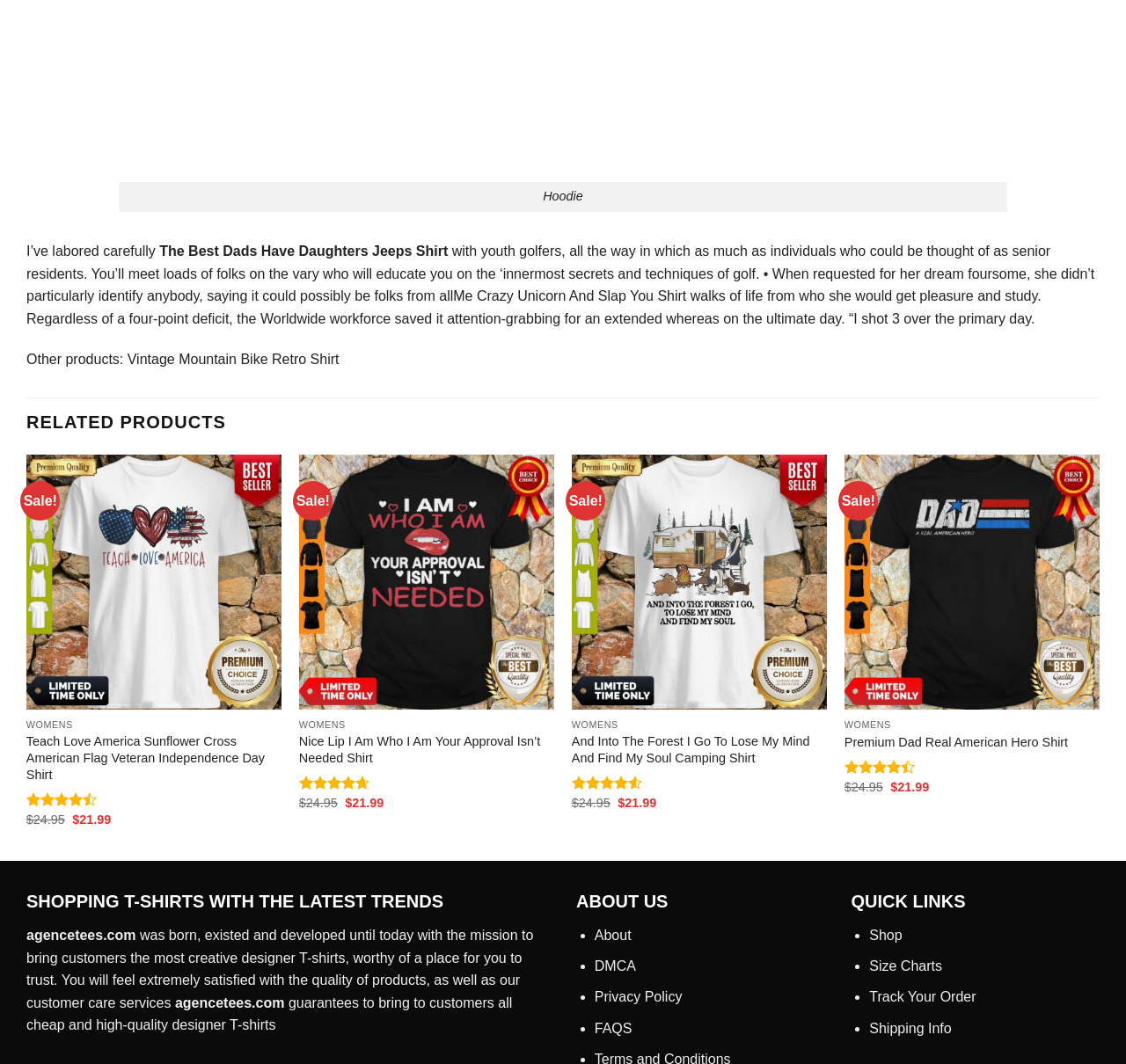Using details from the image, please answer the following question comprehensively:
What is the rating of the 'Nice Lip I Am Who I Am Your Approval Isn’t Needed Shirt'?

I found the rating of the shirt by looking at the 'image' element with the text 'Rated 4.64 out of 5' which is located below the image of the shirt.